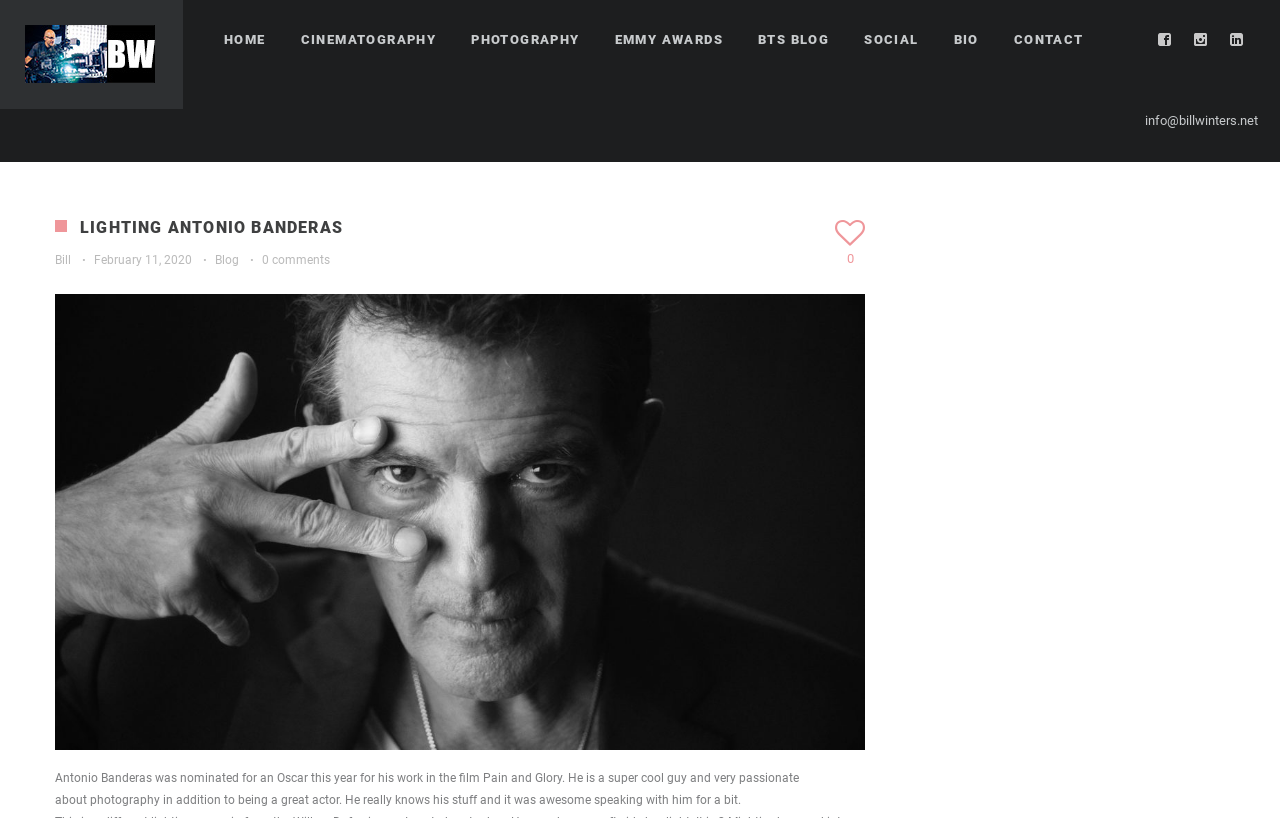What is the cinematographer's name?
Answer the question with a single word or phrase, referring to the image.

Bill Winters